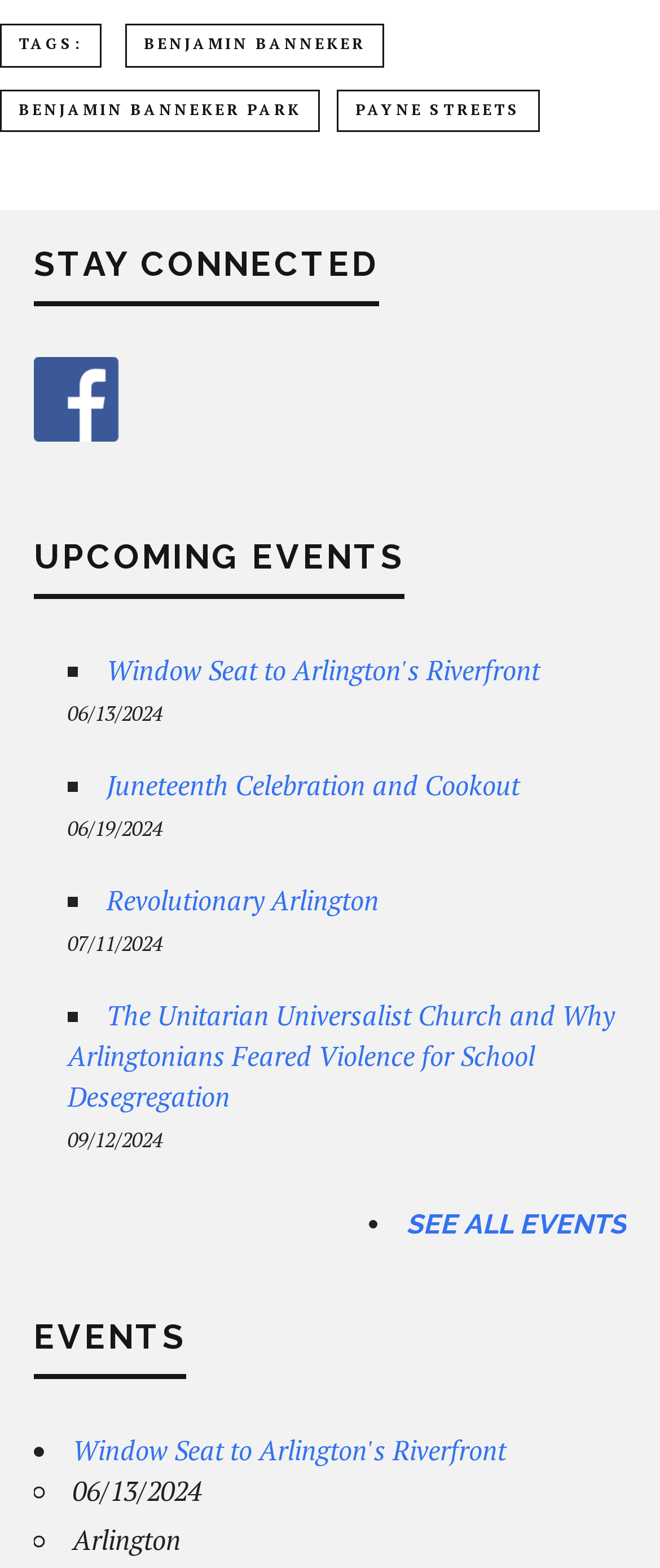Show the bounding box coordinates for the element that needs to be clicked to execute the following instruction: "view the details of Window Seat to Arlington's Riverfront event". Provide the coordinates in the form of four float numbers between 0 and 1, i.e., [left, top, right, bottom].

[0.162, 0.416, 0.818, 0.439]